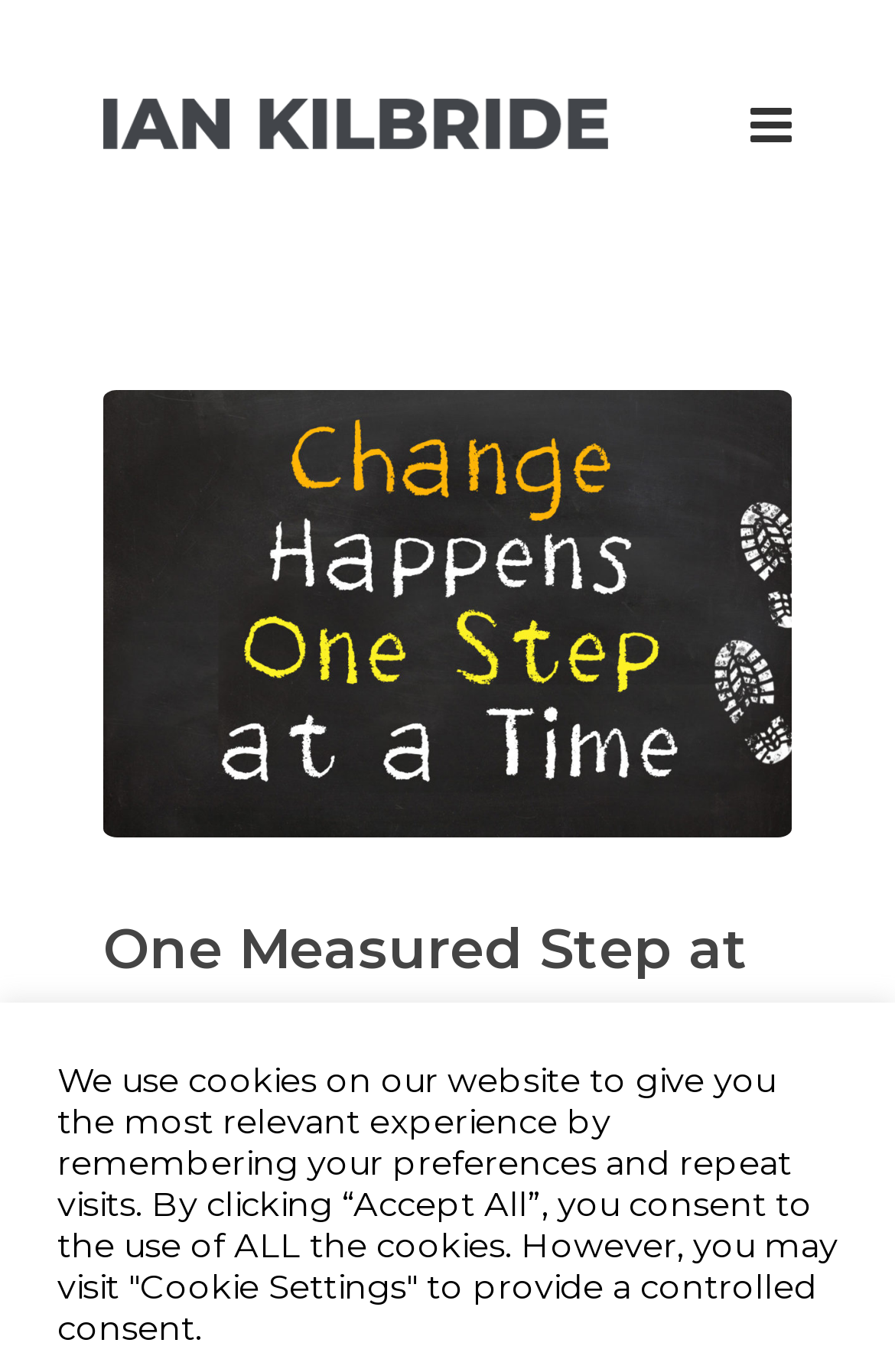From the webpage screenshot, predict the bounding box of the UI element that matches this description: "Business".

[0.115, 0.922, 0.295, 0.949]